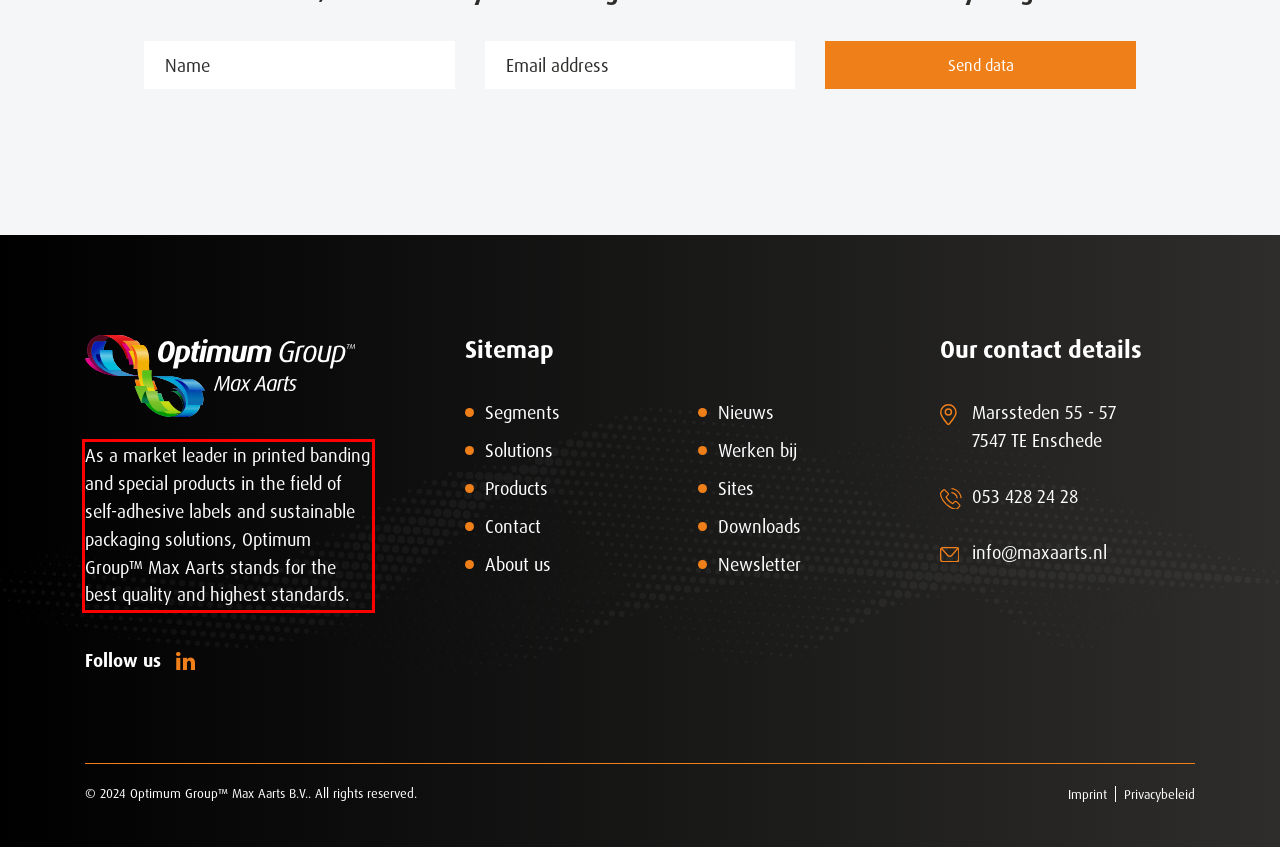Given a screenshot of a webpage containing a red bounding box, perform OCR on the text within this red bounding box and provide the text content.

As a market leader in printed banding and special products in the field of self-adhesive labels and sustainable packaging solutions, Optimum Group™ Max Aarts stands for the best quality and highest standards.